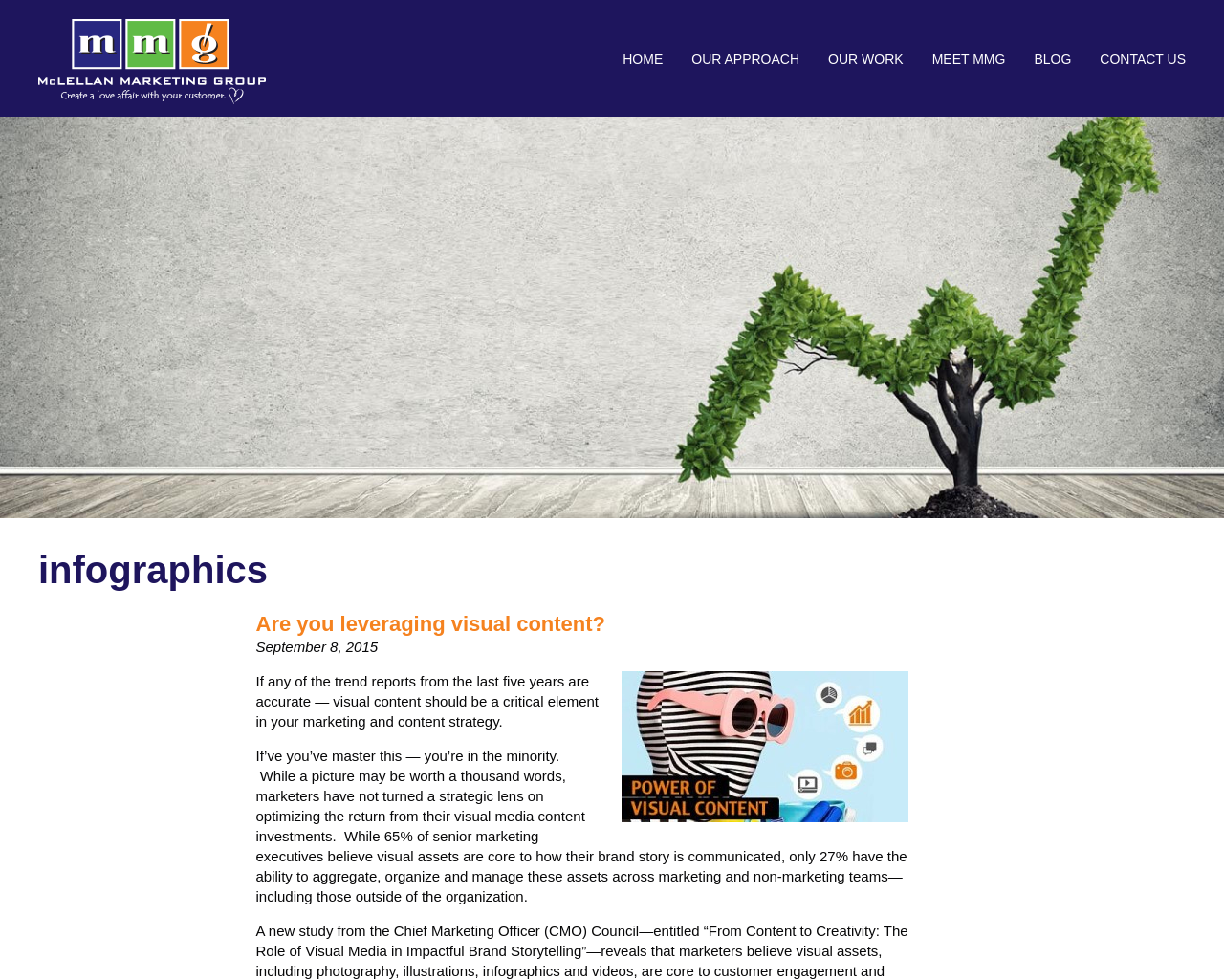Construct a comprehensive caption that outlines the webpage's structure and content.

The webpage is about infographics and visual content marketing. At the top, there is a navigation menu with 6 links: "HOME", "OUR APPROACH", "OUR WORK", "MEET MMG", "BLOG", and "CONTACT US", aligned horizontally across the page. 

Below the navigation menu, there is a heading "infographics" that spans about two-thirds of the page width. Underneath this heading, there is a subheading "Are you leveraging visual content?" with a link to the same title. To the right of this subheading, there is a date "September 8, 2015". 

Further down, there is an image related to visual content, taking up about one-third of the page width. Next to the image, there are two blocks of text. The first block discusses the importance of visual content in marketing and content strategy. The second block provides statistics on how senior marketing executives view visual assets and their ability to manage these assets across teams.